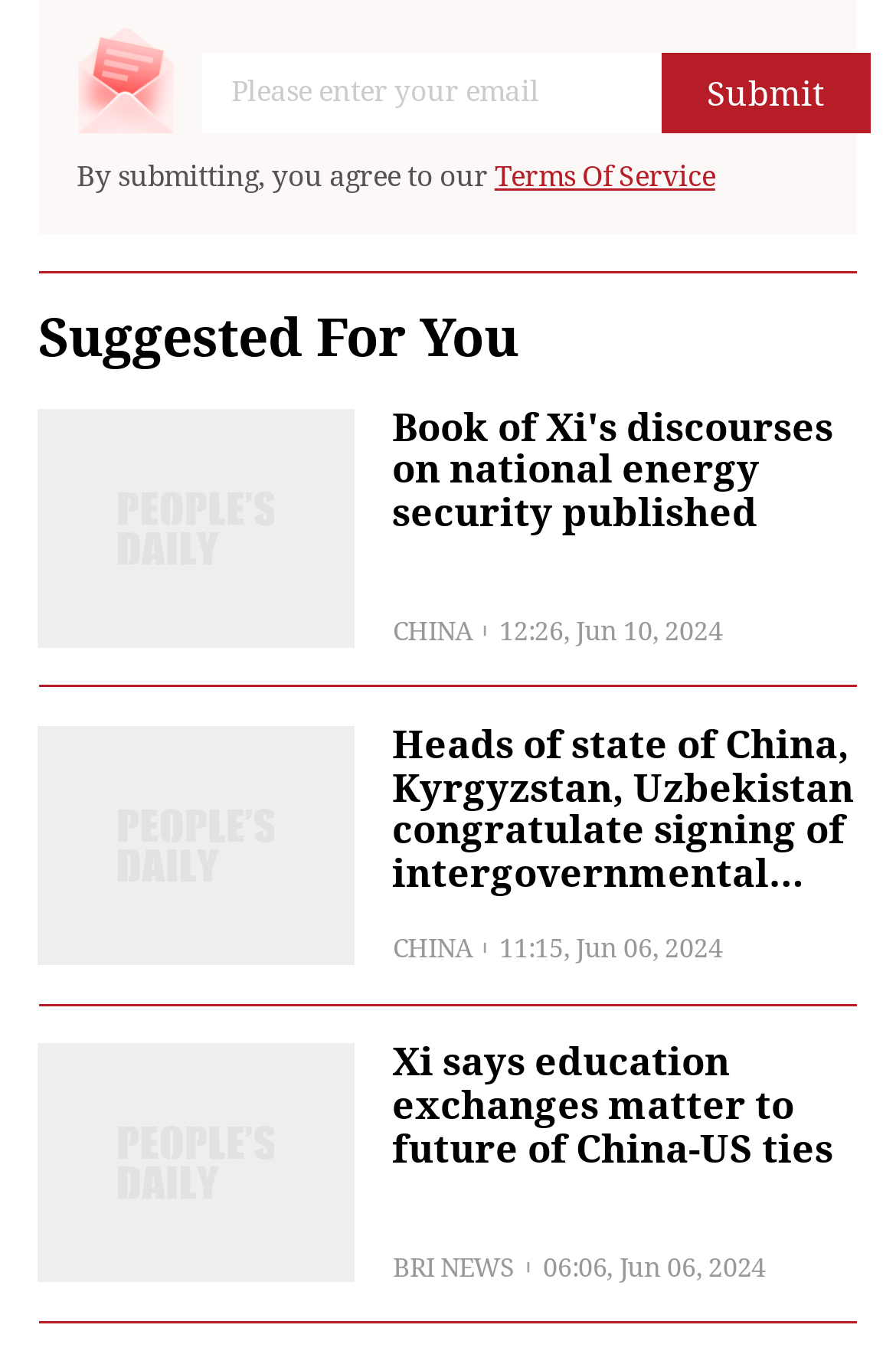Provide the bounding box coordinates for the UI element that is described as: "Terms Of Service".

[0.552, 0.117, 0.798, 0.142]